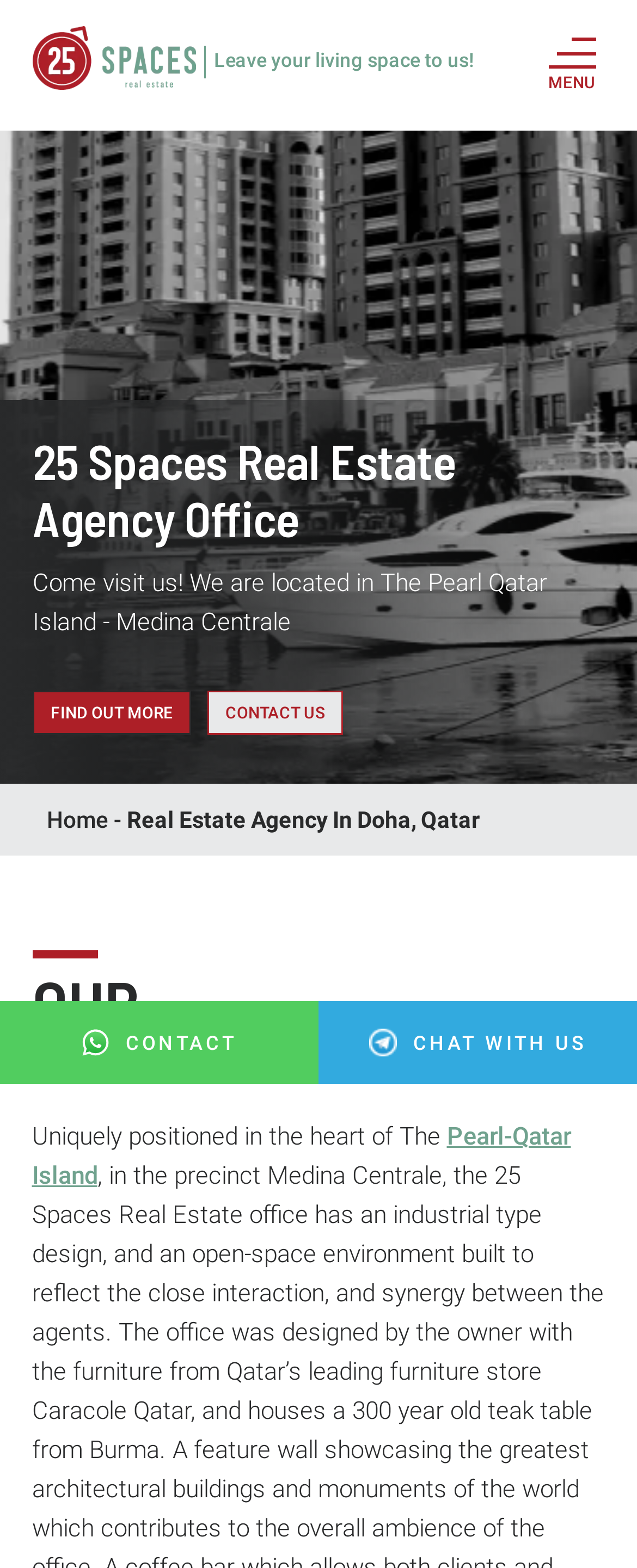Could you identify the text that serves as the heading for this webpage?

25 Spaces Real Estate Agency Office